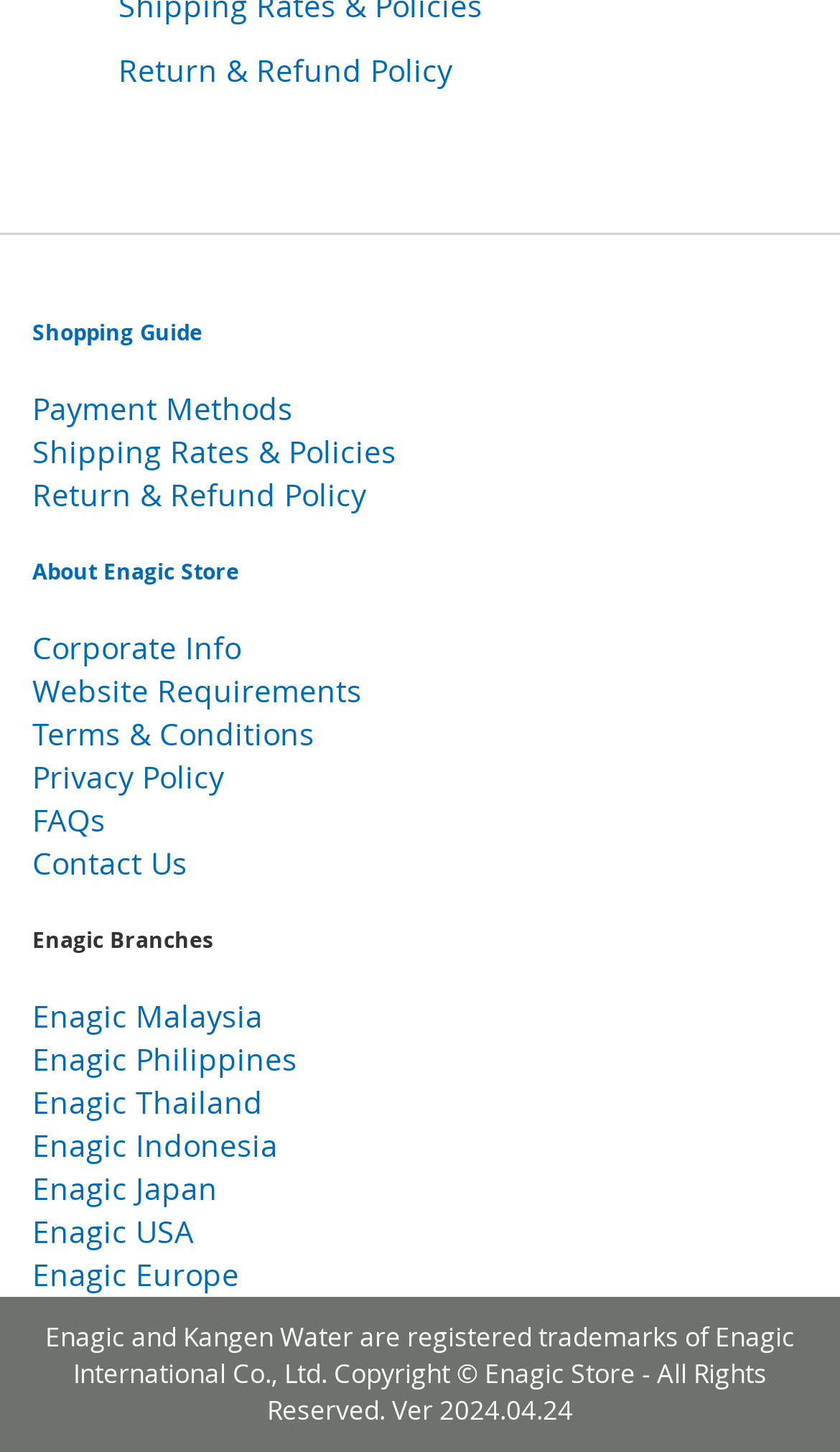What is the 'Return & Refund Policy' link for?
Using the image, provide a detailed and thorough answer to the question.

The 'Return & Refund Policy' link is likely for customers who want to know more about the store's return and refund policies, and can be found in the list of links under the main content area of the webpage.